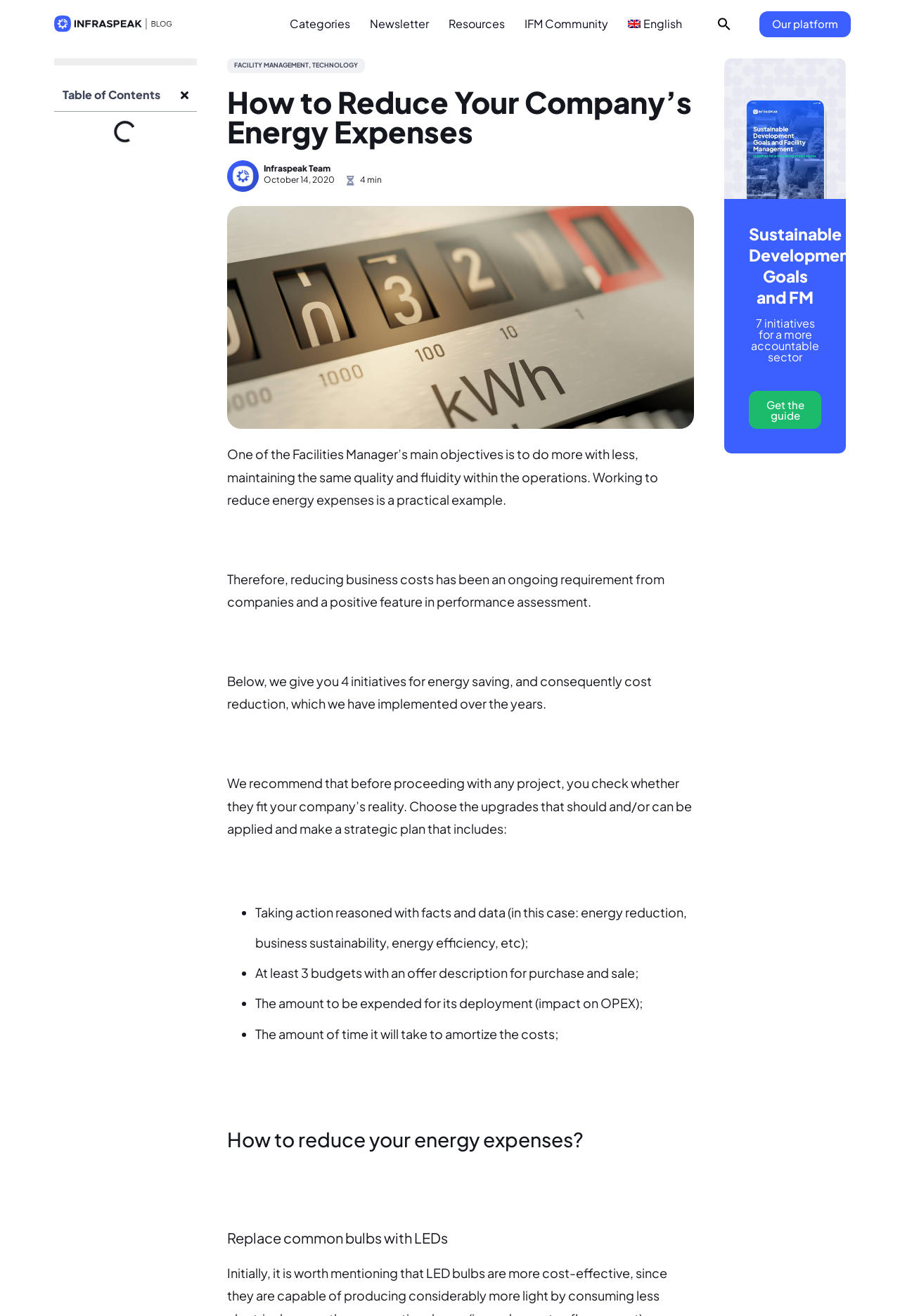Calculate the bounding box coordinates for the UI element based on the following description: "Resources". Ensure the coordinates are four float numbers between 0 and 1, i.e., [left, top, right, bottom].

[0.487, 0.006, 0.572, 0.031]